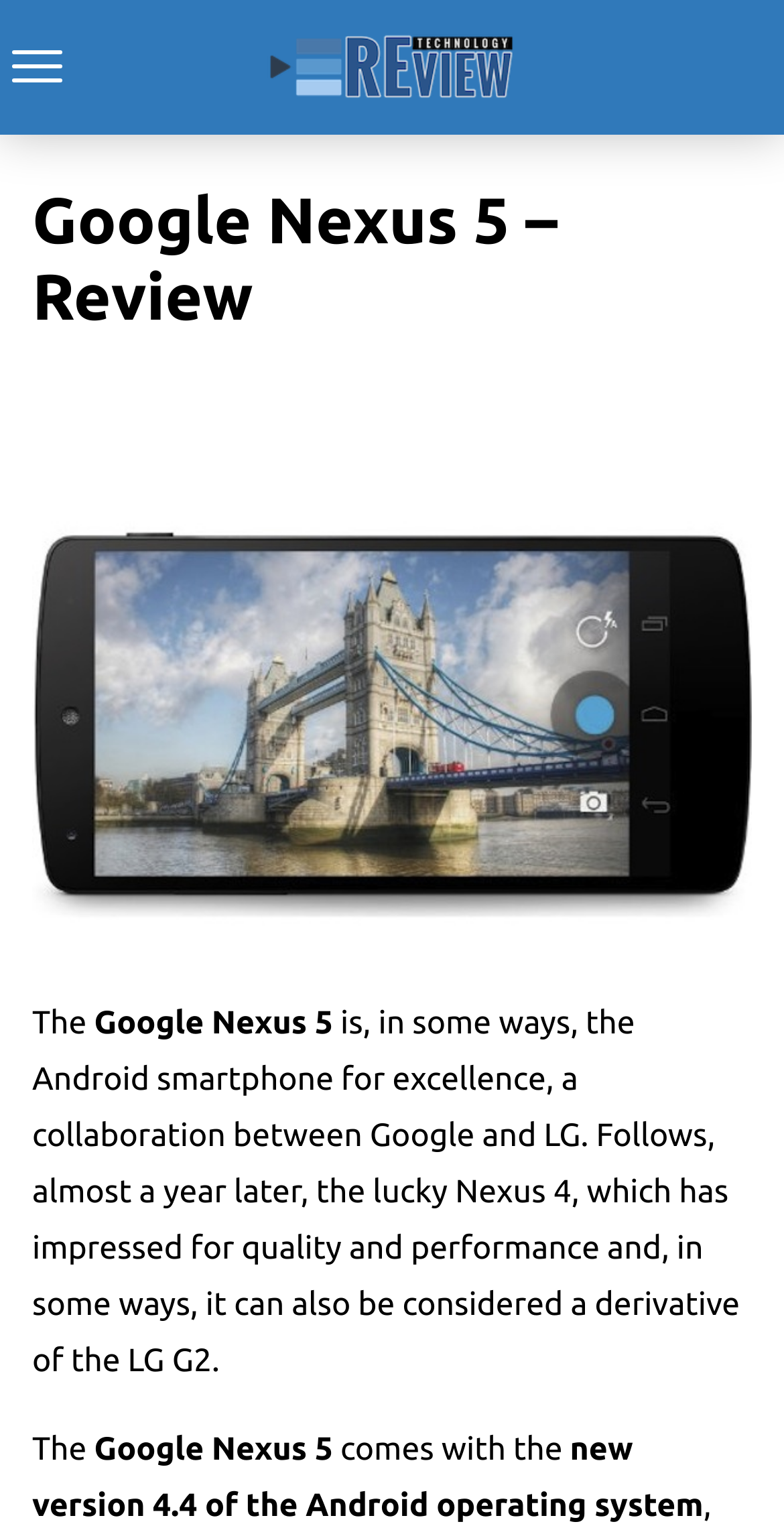Please find and give the text of the main heading on the webpage.

Google Nexus 5 – Review